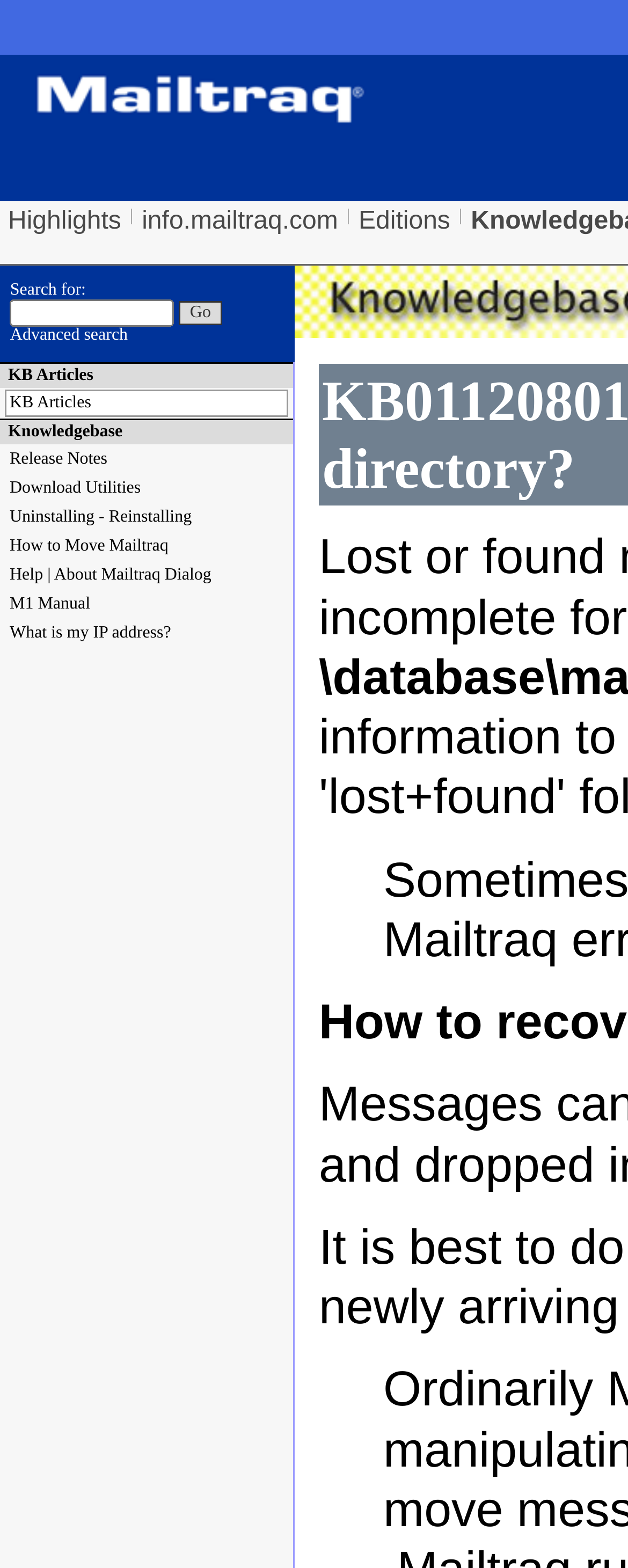Find the bounding box coordinates of the element to click in order to complete the given instruction: "Check Release Notes."

[0.008, 0.284, 0.459, 0.302]